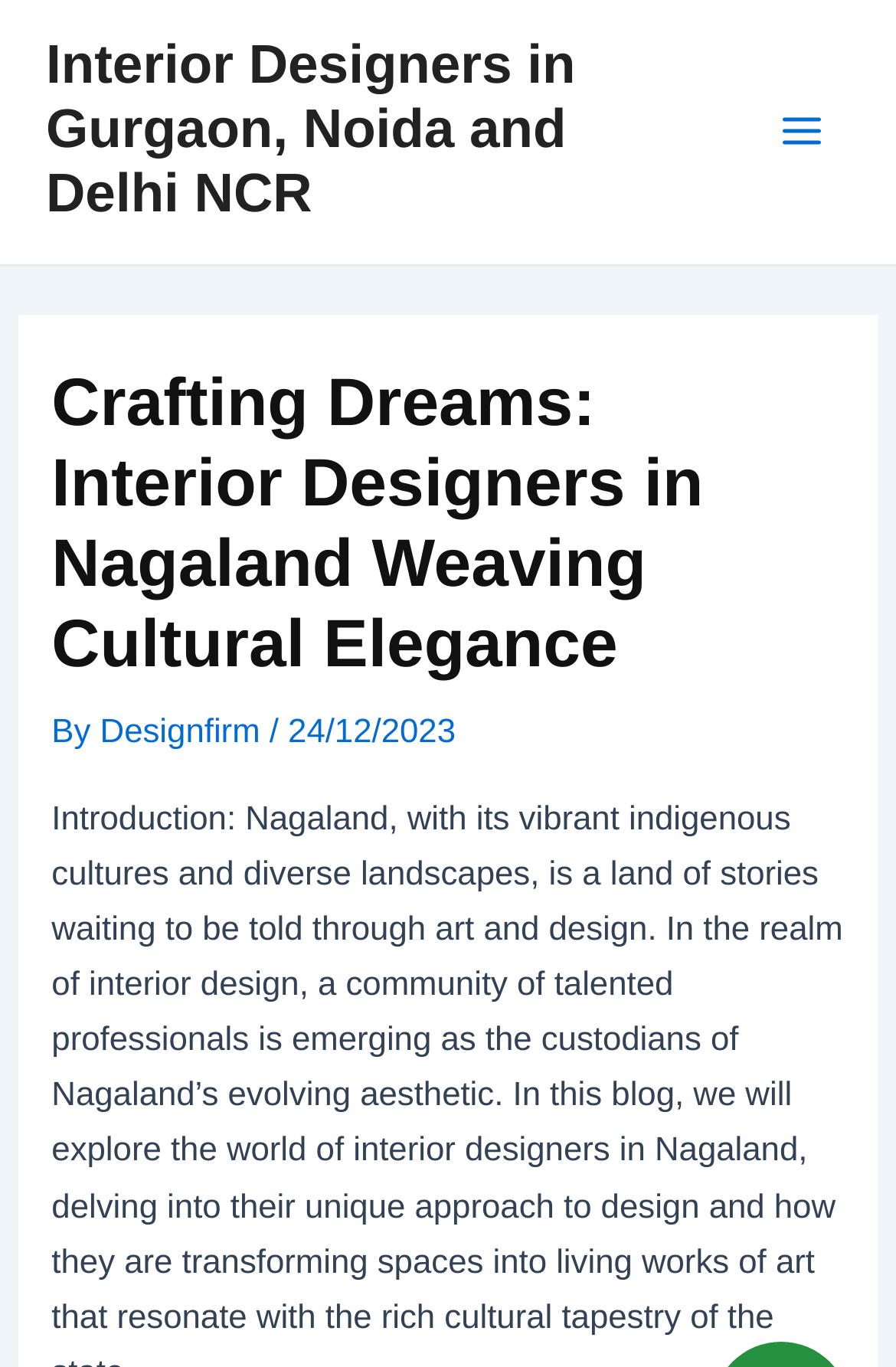What is the theme of the article?
Using the image as a reference, deliver a detailed and thorough answer to the question.

I found the theme of the article by looking at the header section of the webpage, where I found a heading element with the text 'Crafting Dreams: Interior Designers in Nagaland Weaving Cultural Elegance', which suggests that the article is about interior designers in Nagaland.